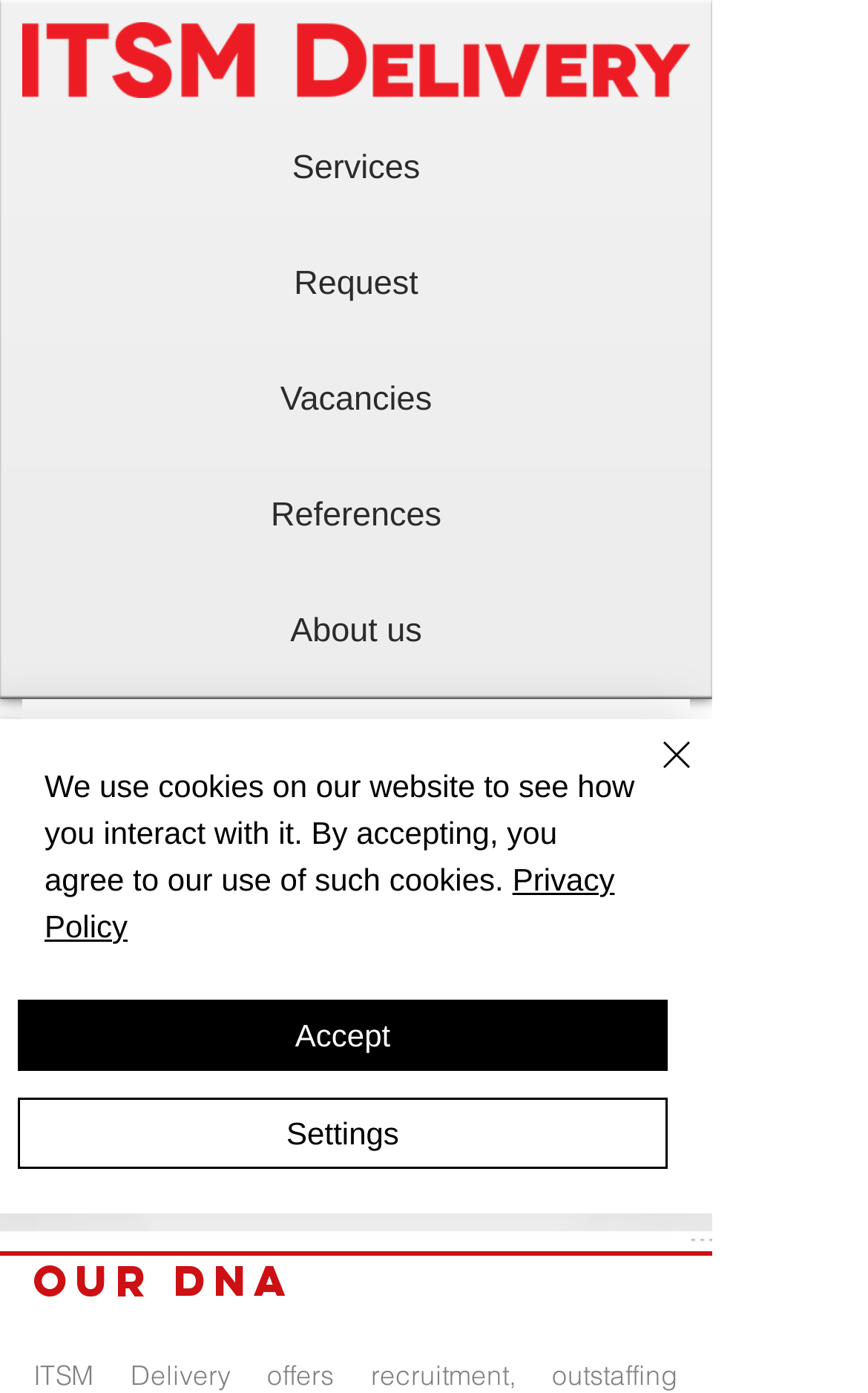Locate the bounding box for the described UI element: "aria-label="Quick actions"". Ensure the coordinates are four float numbers between 0 and 1, formatted as [left, top, right, bottom].

[0.651, 0.766, 0.779, 0.845]